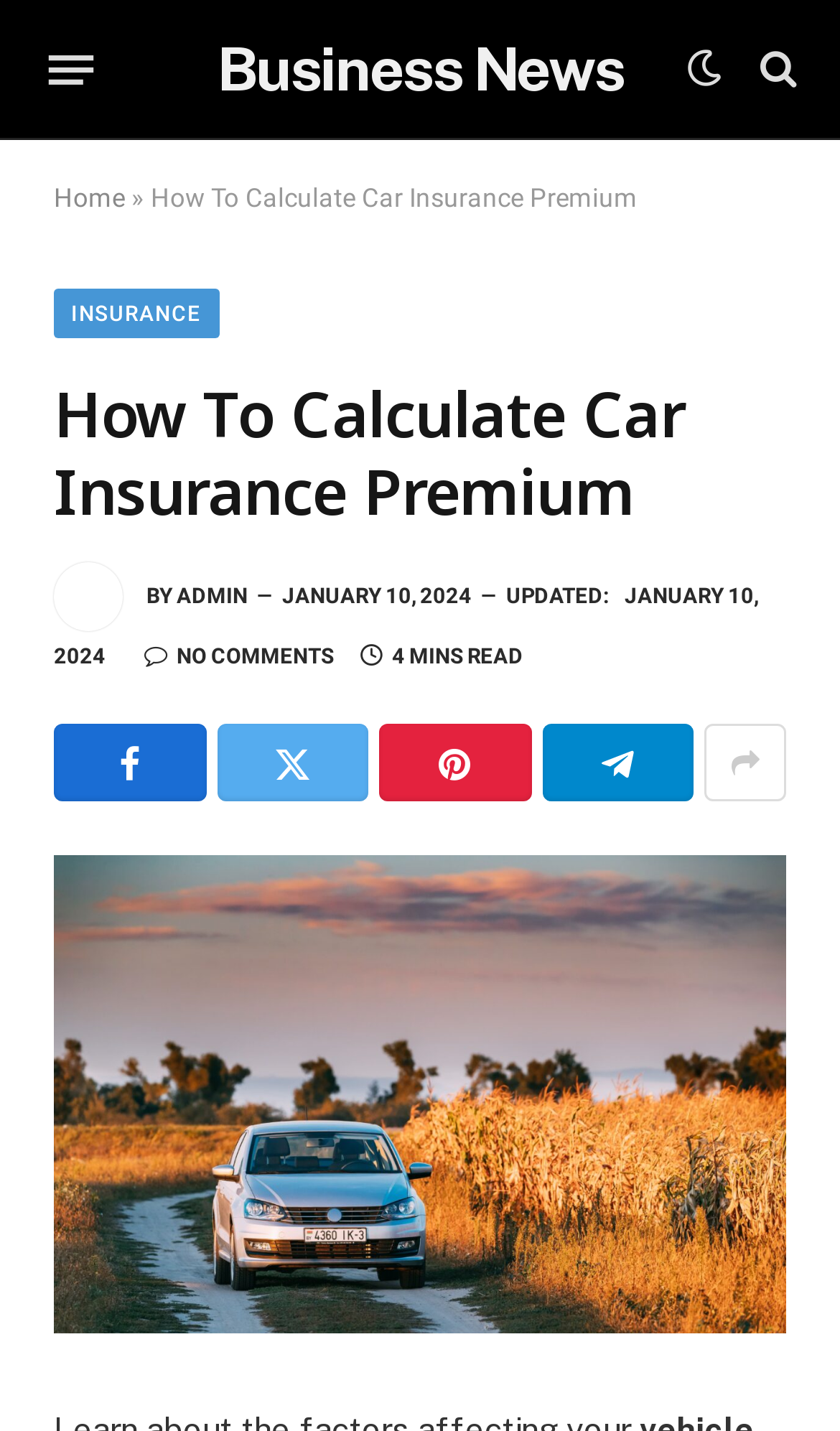What is the category of the article?
Based on the visual content, answer with a single word or a brief phrase.

INSURANCE